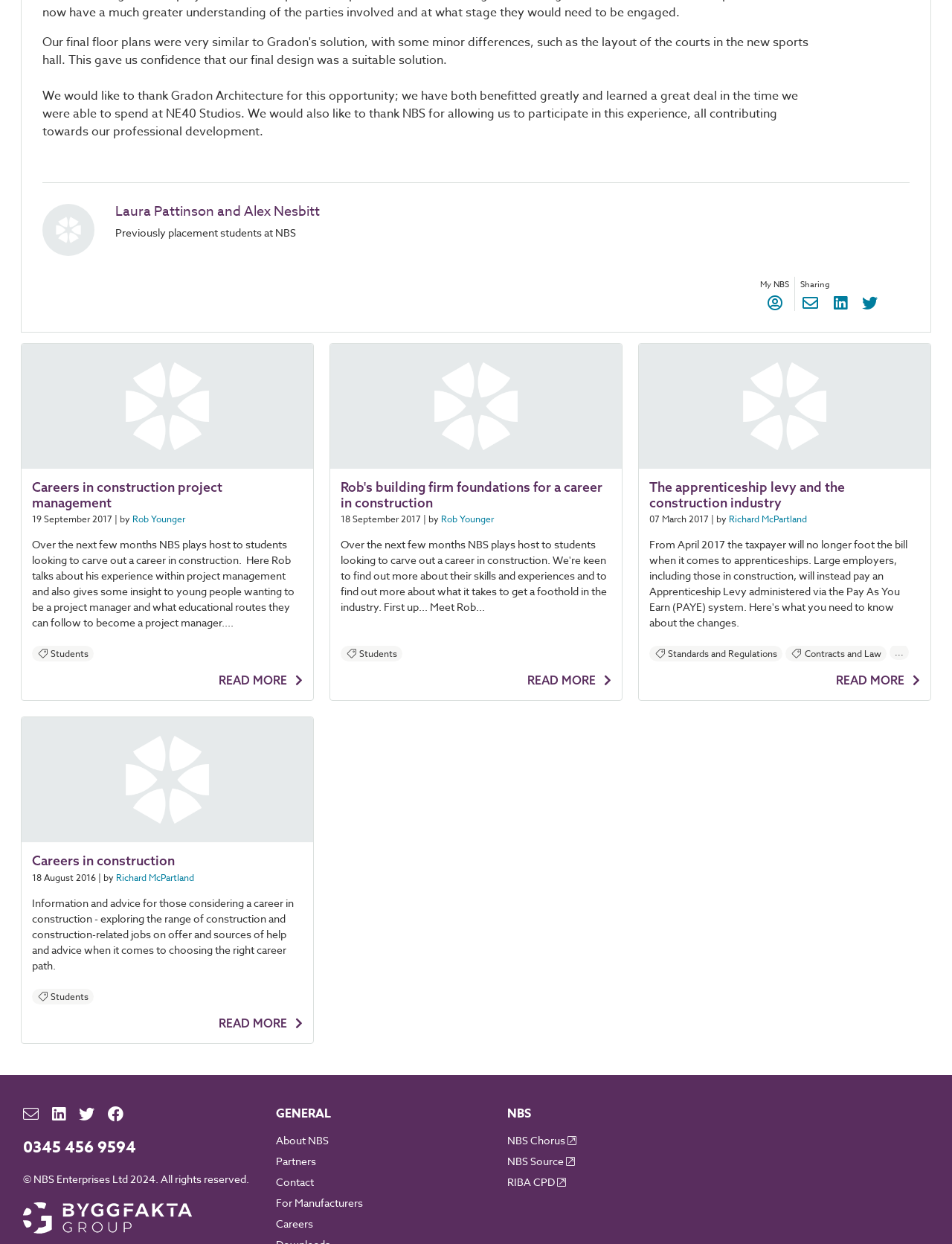Specify the bounding box coordinates of the region I need to click to perform the following instruction: "View the article about Rob's building firm foundations for a career in construction". The coordinates must be four float numbers in the range of 0 to 1, i.e., [left, top, right, bottom].

[0.347, 0.276, 0.653, 0.377]